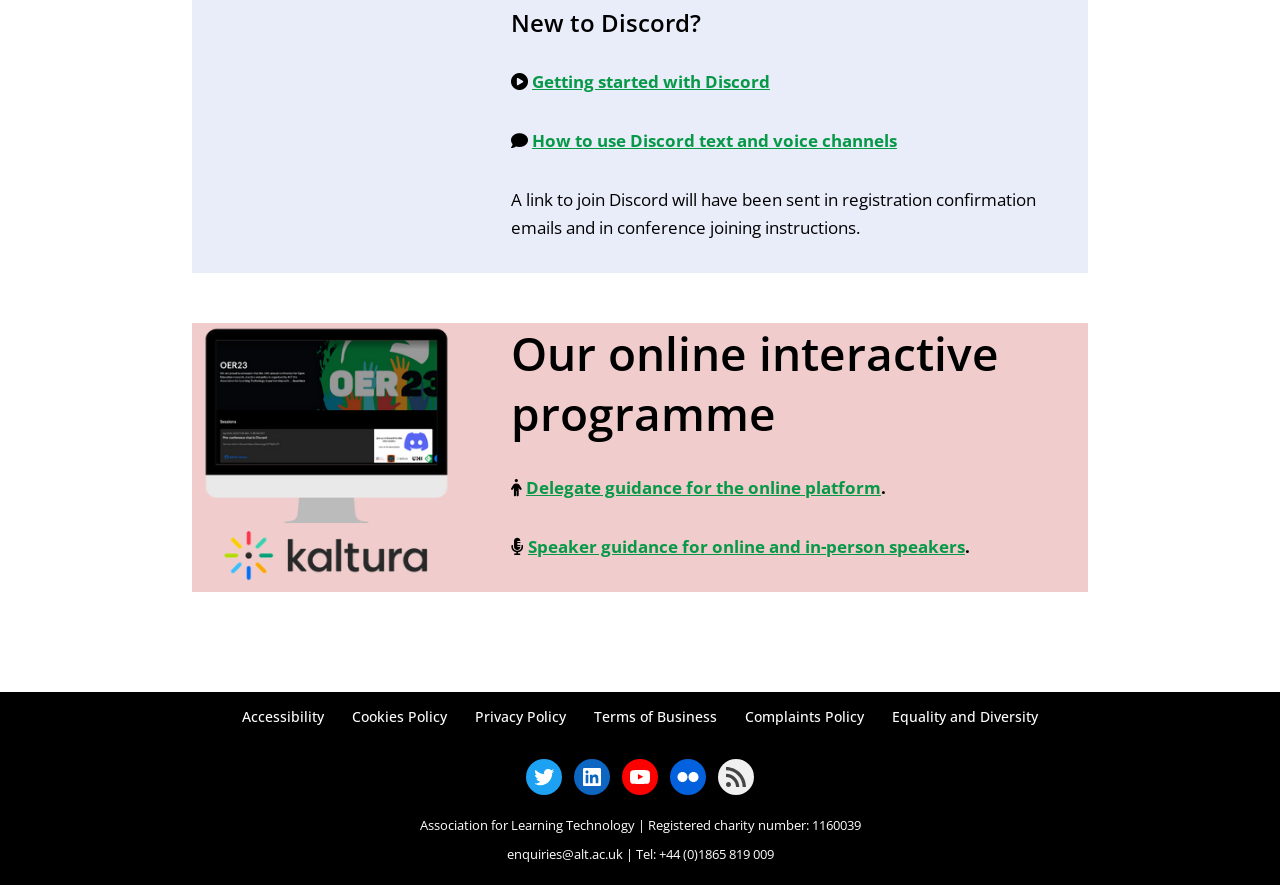What social media platforms are linked from the webpage?
Please provide a single word or phrase based on the screenshot.

Twitter, LinkedIn, YouTube, Flickr, RSS Feed